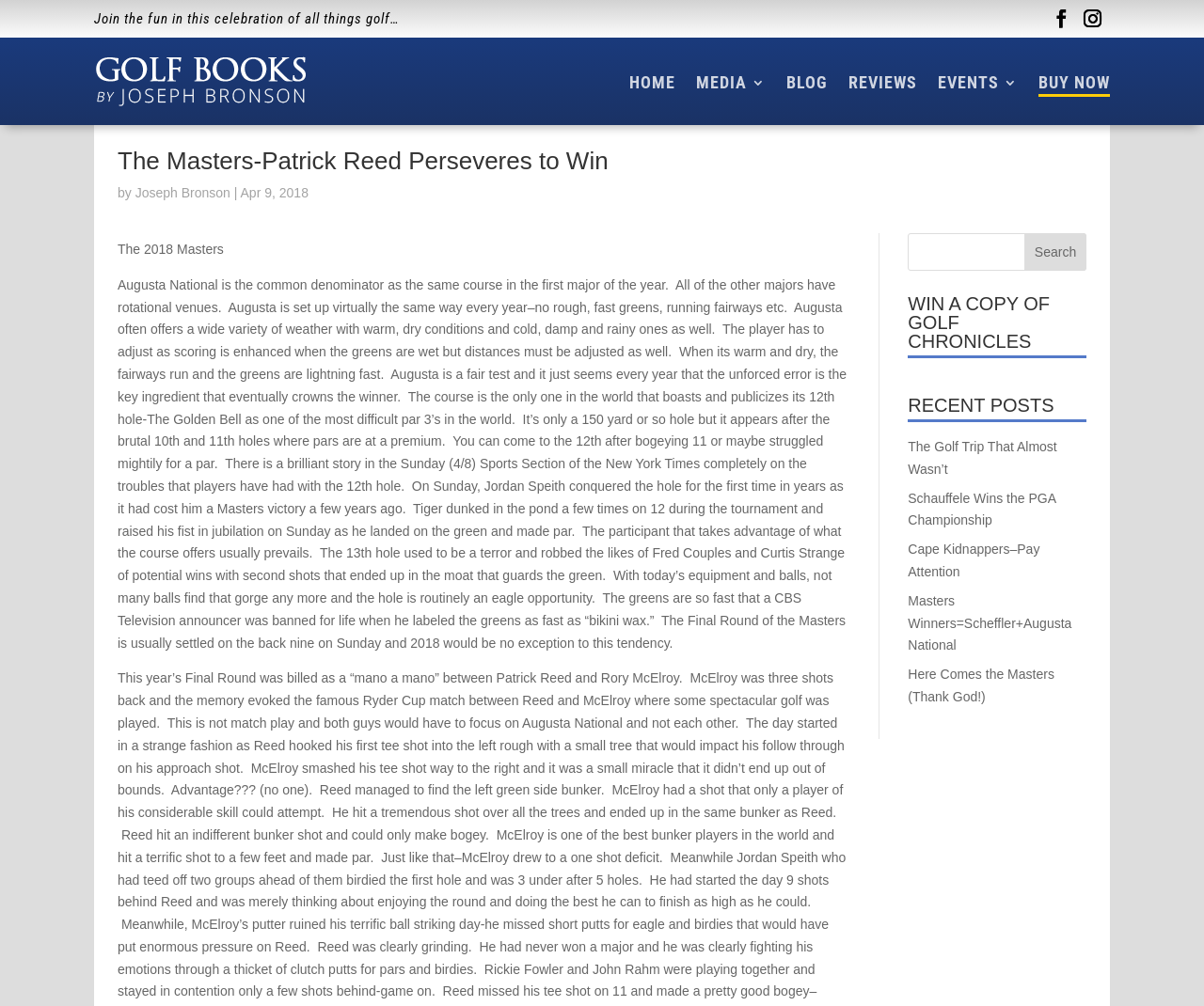Determine the bounding box for the HTML element described here: "Schauffele Wins the PGA Championship". The coordinates should be given as [left, top, right, bottom] with each number being a float between 0 and 1.

[0.754, 0.487, 0.877, 0.525]